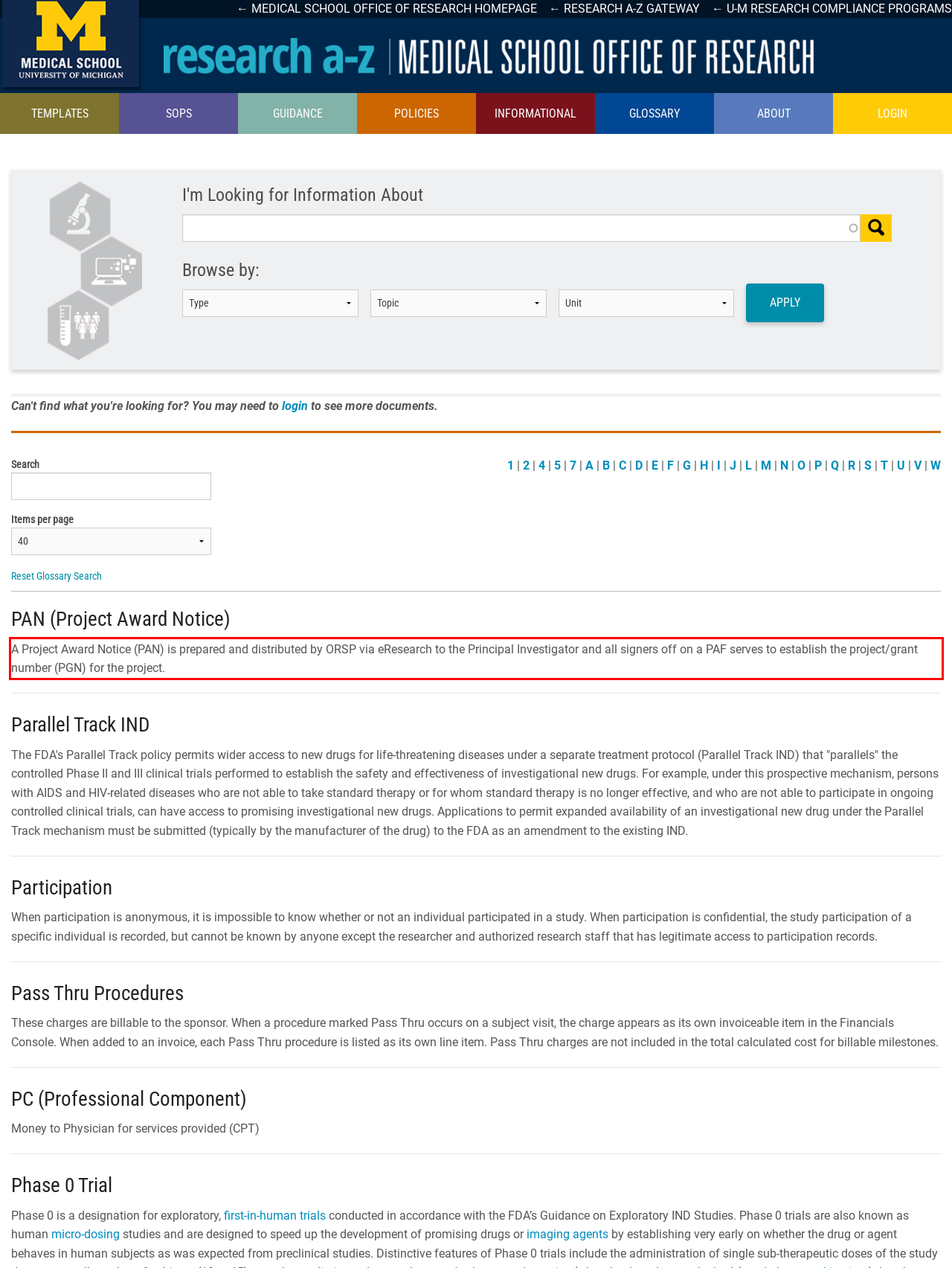Given a webpage screenshot, identify the text inside the red bounding box using OCR and extract it.

A Project Award Notice (PAN) is prepared and distributed by ORSP via eResearch to the Principal Investigator and all signers off on a PAF serves to establish the project/grant number (PGN) for the project.